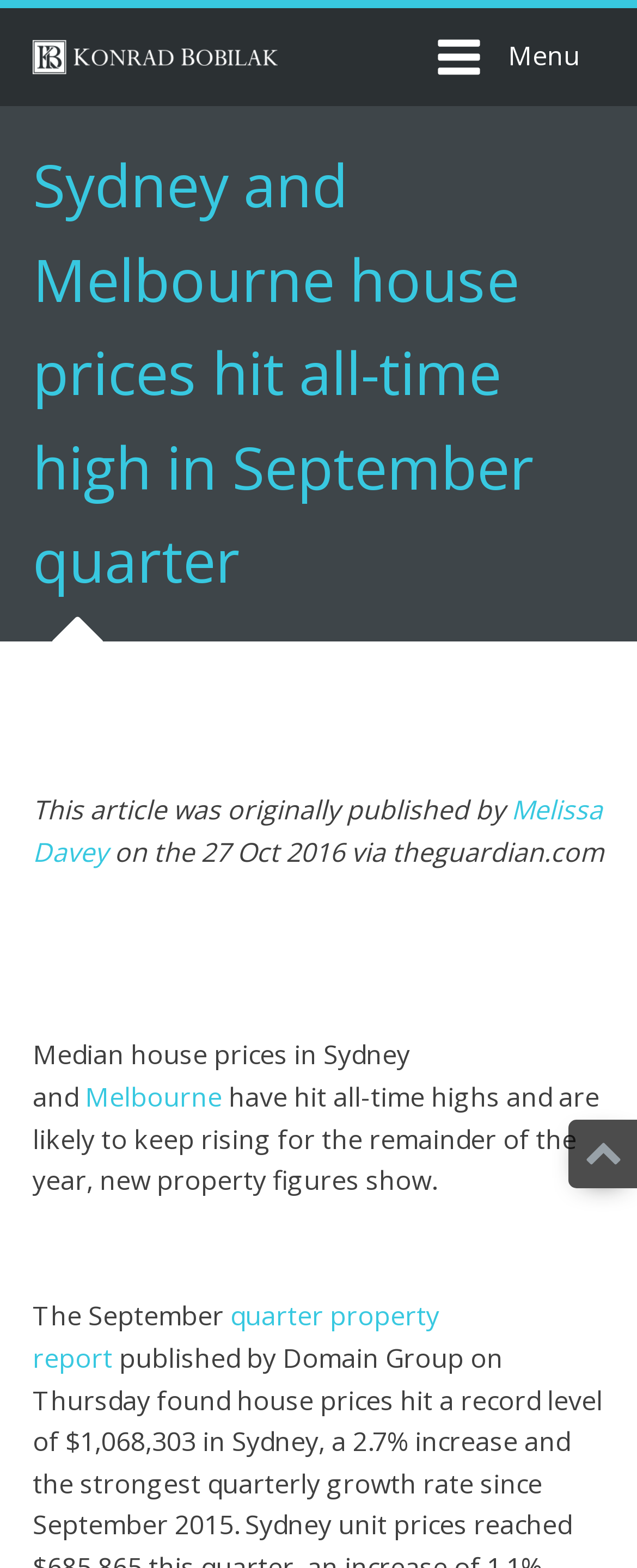What is the location mentioned in the article?
Please provide a single word or phrase in response based on the screenshot.

Sydney and Melbourne